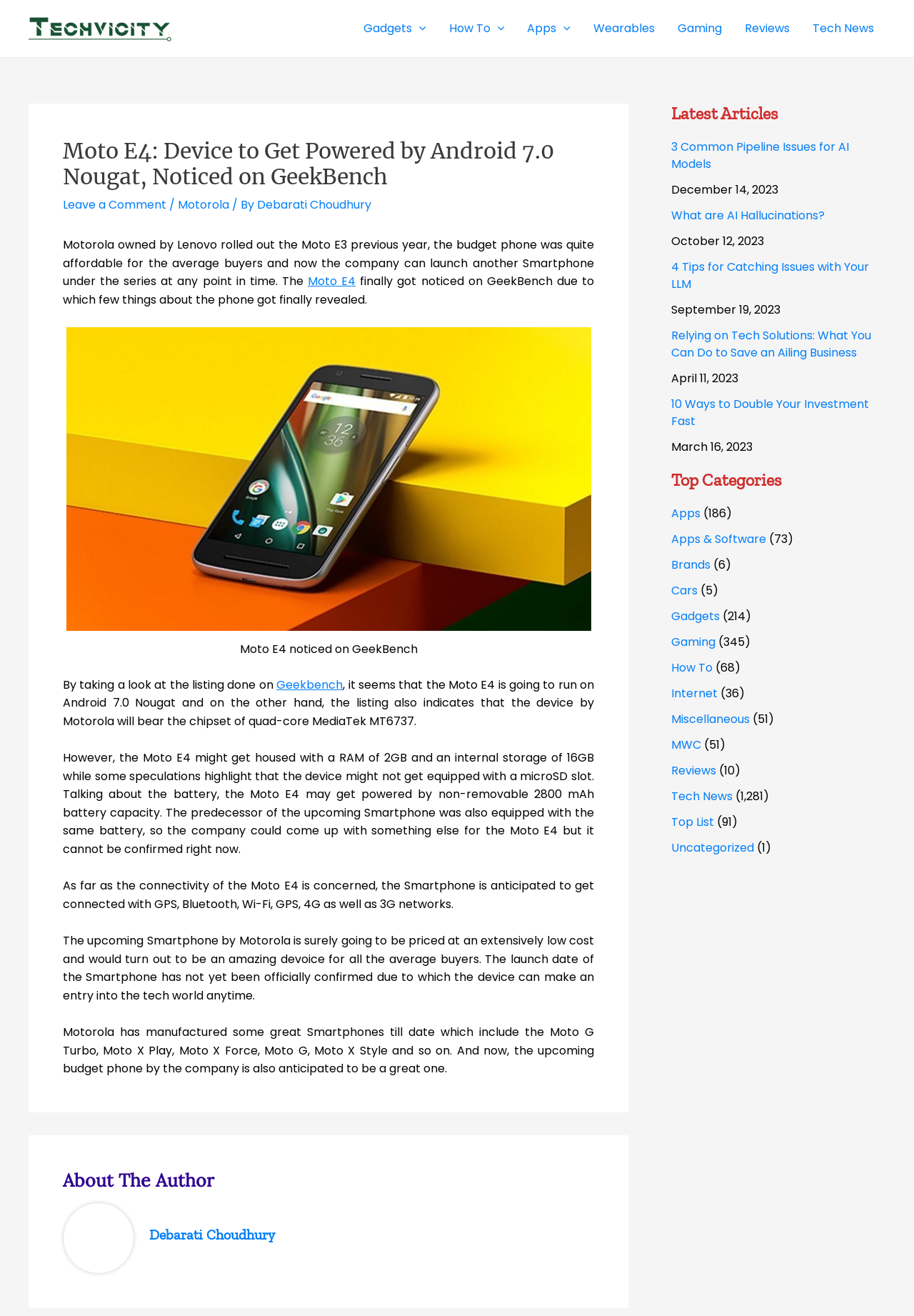Give a concise answer using only one word or phrase for this question:
What is the expected RAM and internal storage of the Moto E4?

2GB RAM and 16GB internal storage